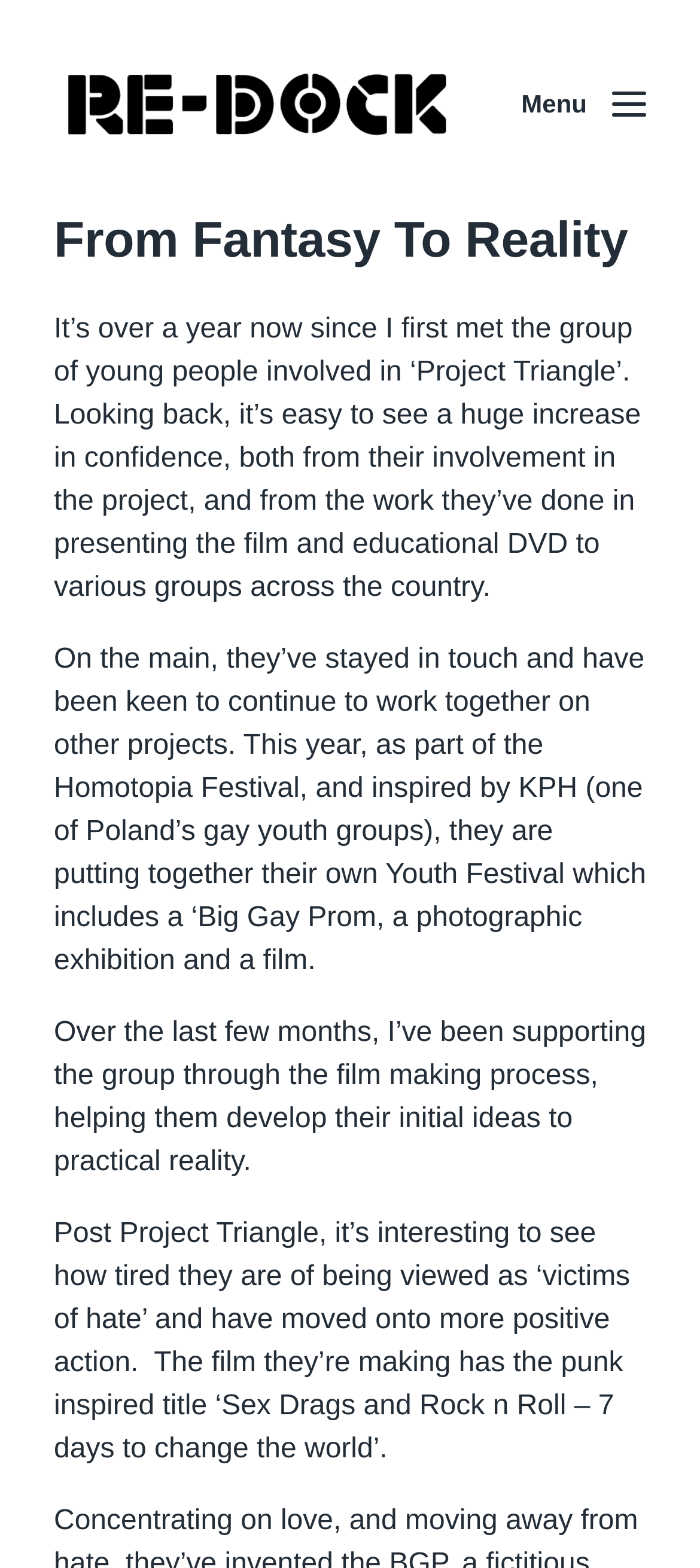Generate a comprehensive description of the contents of the webpage.

The webpage is about a project called "Re-Dock" and its related activities. At the top-left corner, there is a link and an image, both labeled as "Re-Dock". To the right of these elements, there is a button labeled "Menu". 

Below the top elements, there is a header section that spans across the page. Within this section, there is a heading that reads "From Fantasy To Reality". 

Below the header, there are four paragraphs of text. The first paragraph describes the progress of a group of young people involved in "Project Triangle", noting their increased confidence and accomplishments. The second paragraph mentions their plans to organize a Youth Festival as part of the Homotopia Festival, which includes events such as a "Big Gay Prom" and a photographic exhibition. 

The third paragraph explains how the author has been supporting the group in their filmmaking process, helping them develop their ideas into reality. The fourth and final paragraph discusses how the group has moved away from being viewed as "victims of hate" and is now focused on more positive action, including making a film titled "Sex Drags and Rock n Roll – 7 days to change the world".